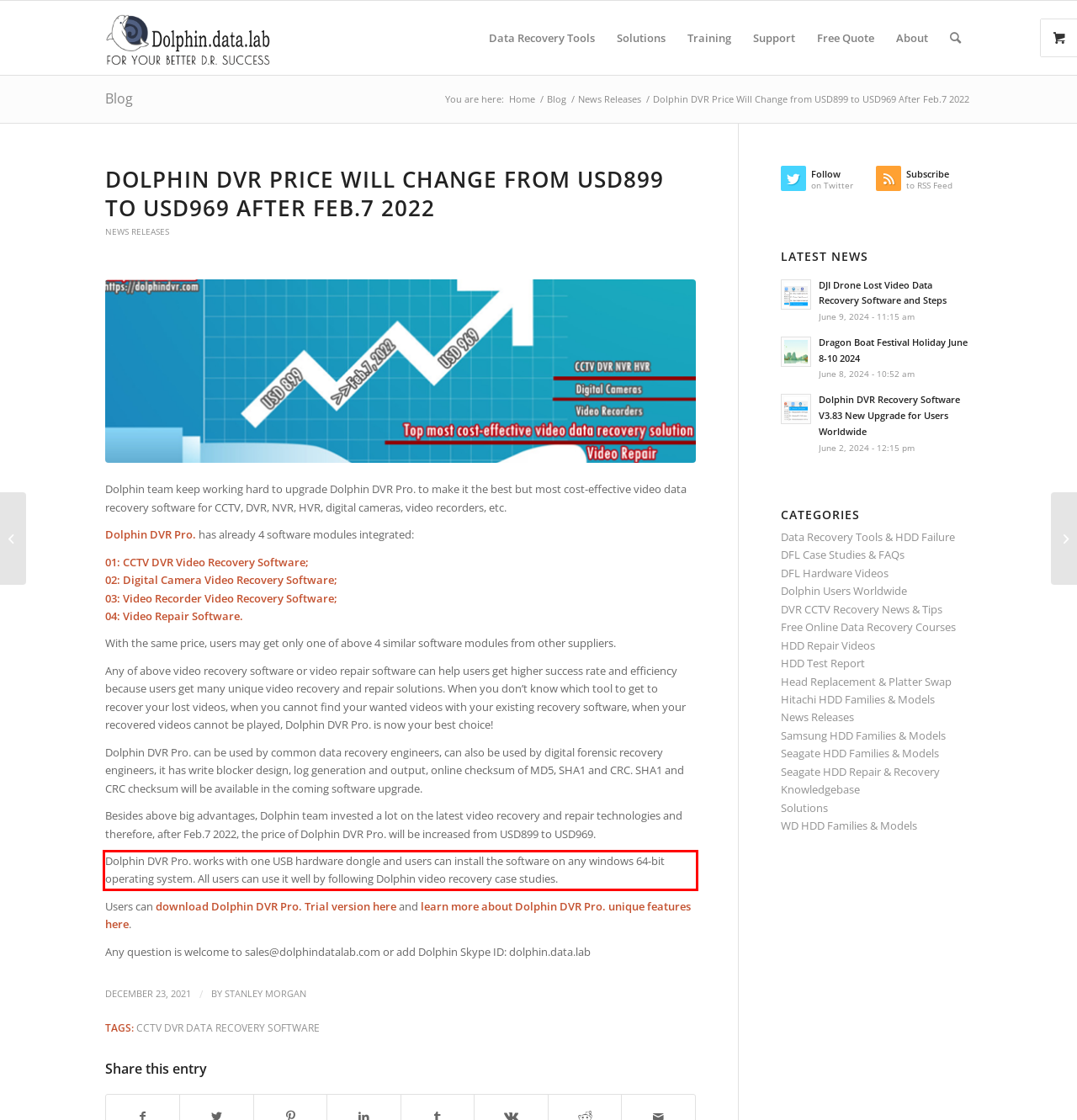Please extract the text content within the red bounding box on the webpage screenshot using OCR.

Dolphin DVR Pro. works with one USB hardware dongle and users can install the software on any windows 64-bit operating system. All users can use it well by following Dolphin video recovery case studies.